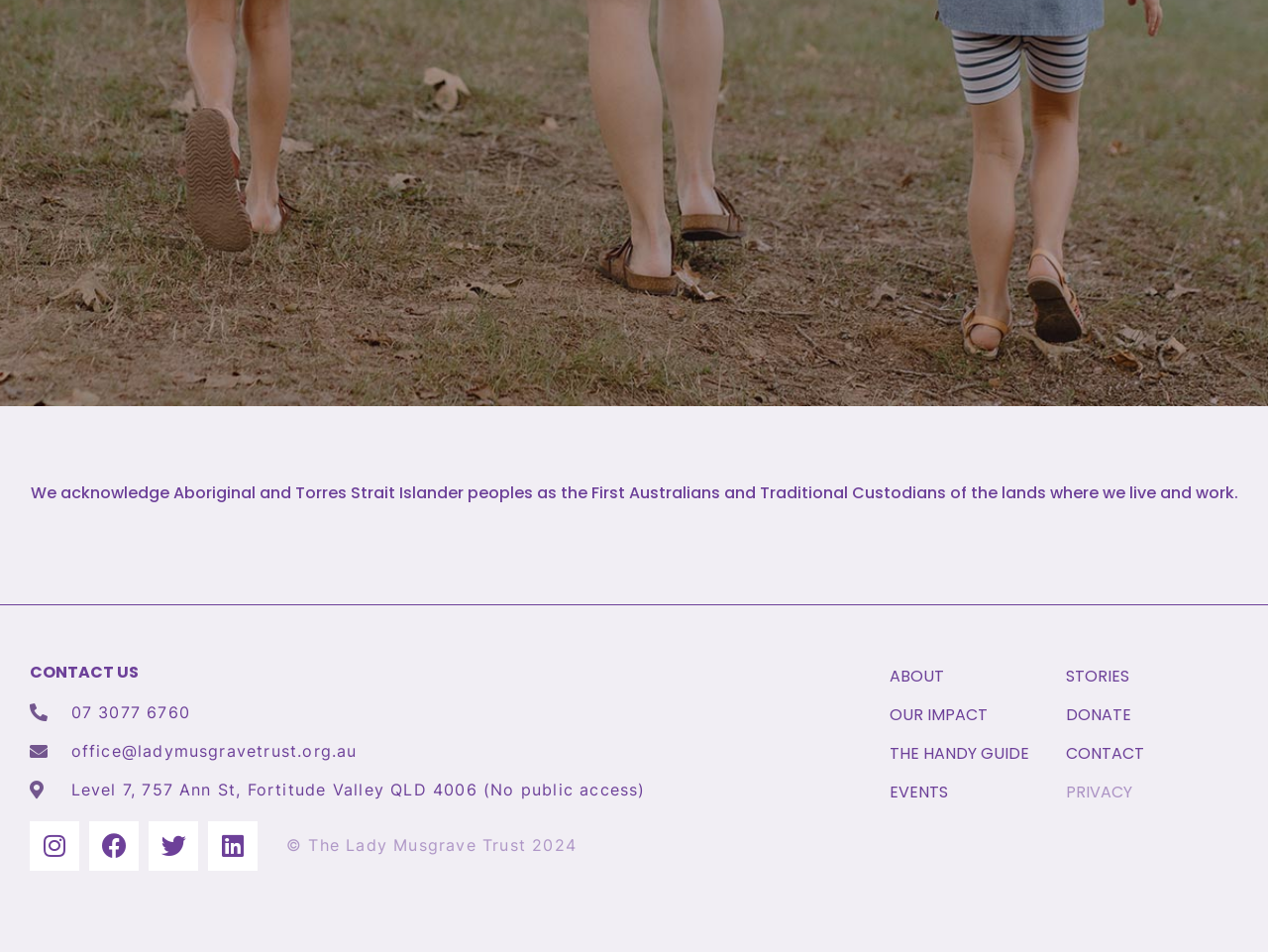Can you specify the bounding box coordinates of the area that needs to be clicked to fulfill the following instruction: "View contact information"?

[0.023, 0.698, 0.686, 0.714]